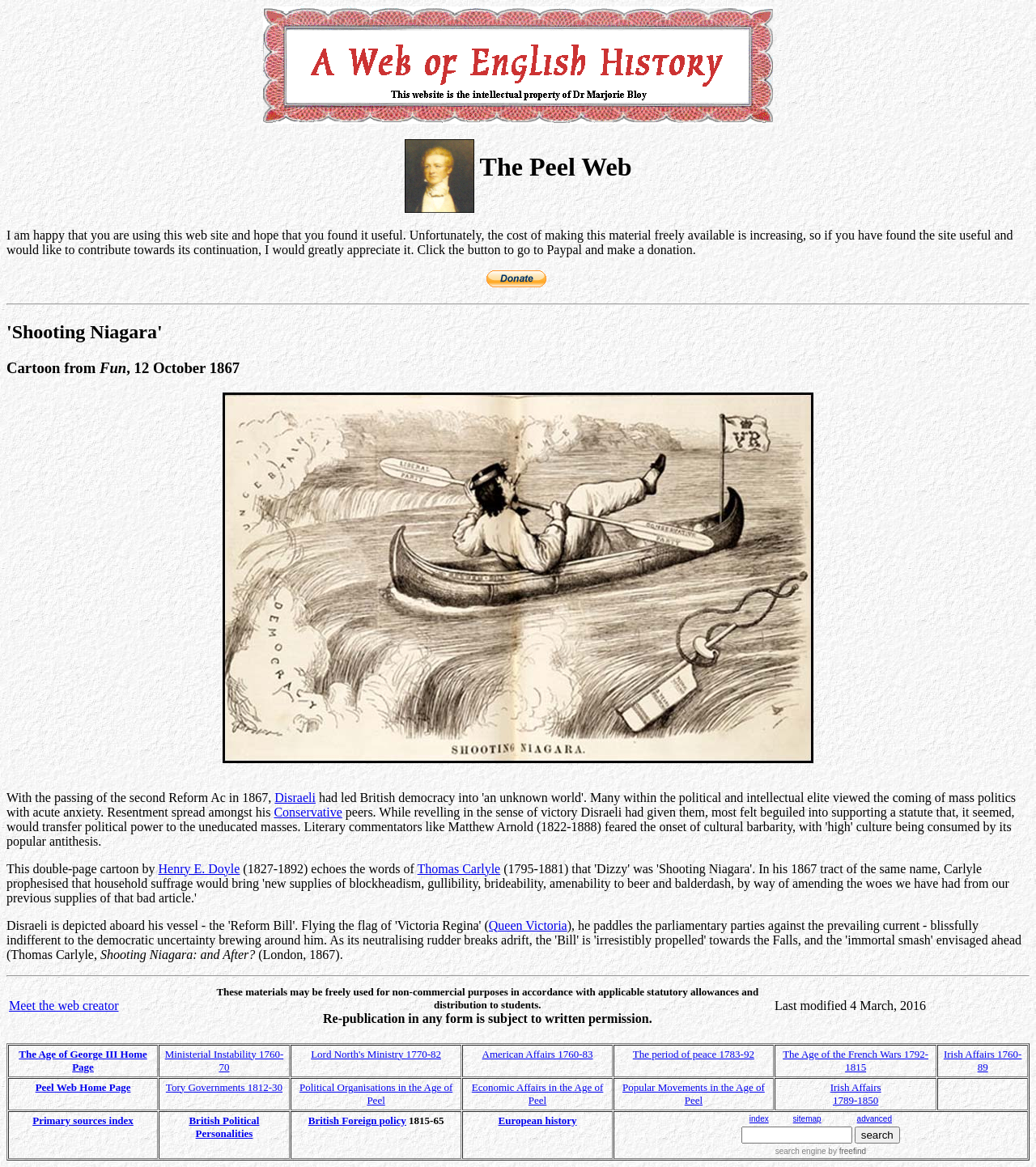Identify the bounding box coordinates for the element that needs to be clicked to fulfill this instruction: "Click on the 'Hudson' link". Provide the coordinates in the format of four float numbers between 0 and 1: [left, top, right, bottom].

None